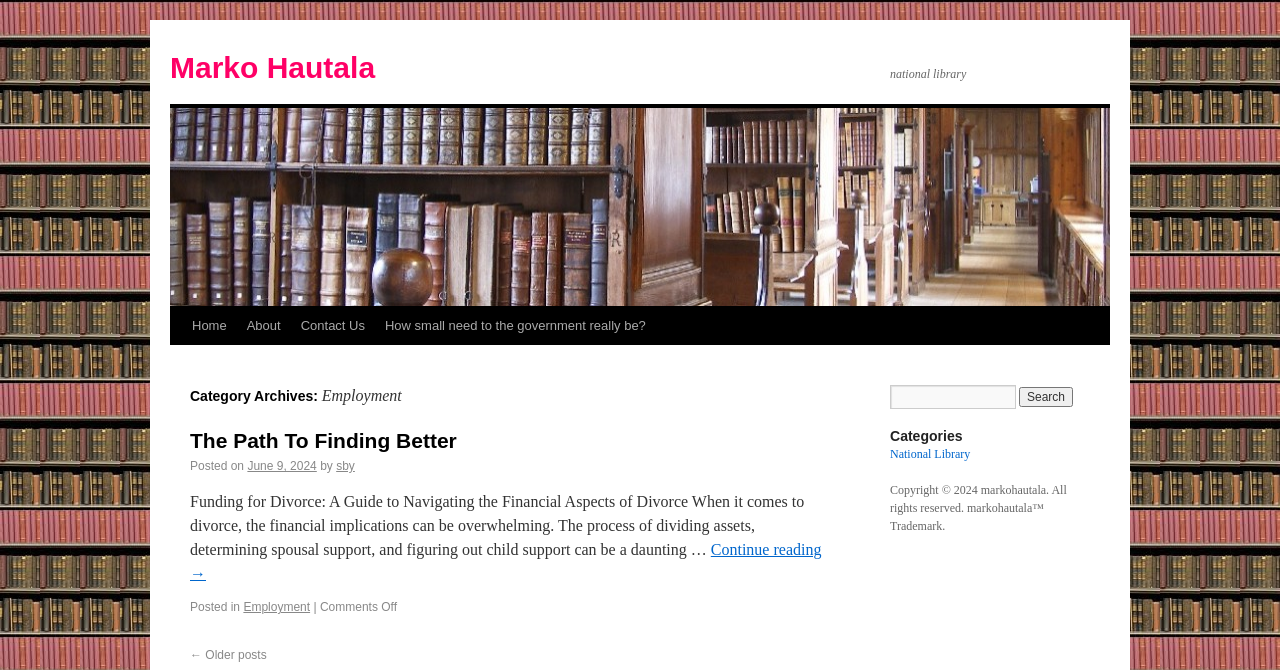Could you locate the bounding box coordinates for the section that should be clicked to accomplish this task: "visit the national library page".

[0.695, 0.667, 0.758, 0.688]